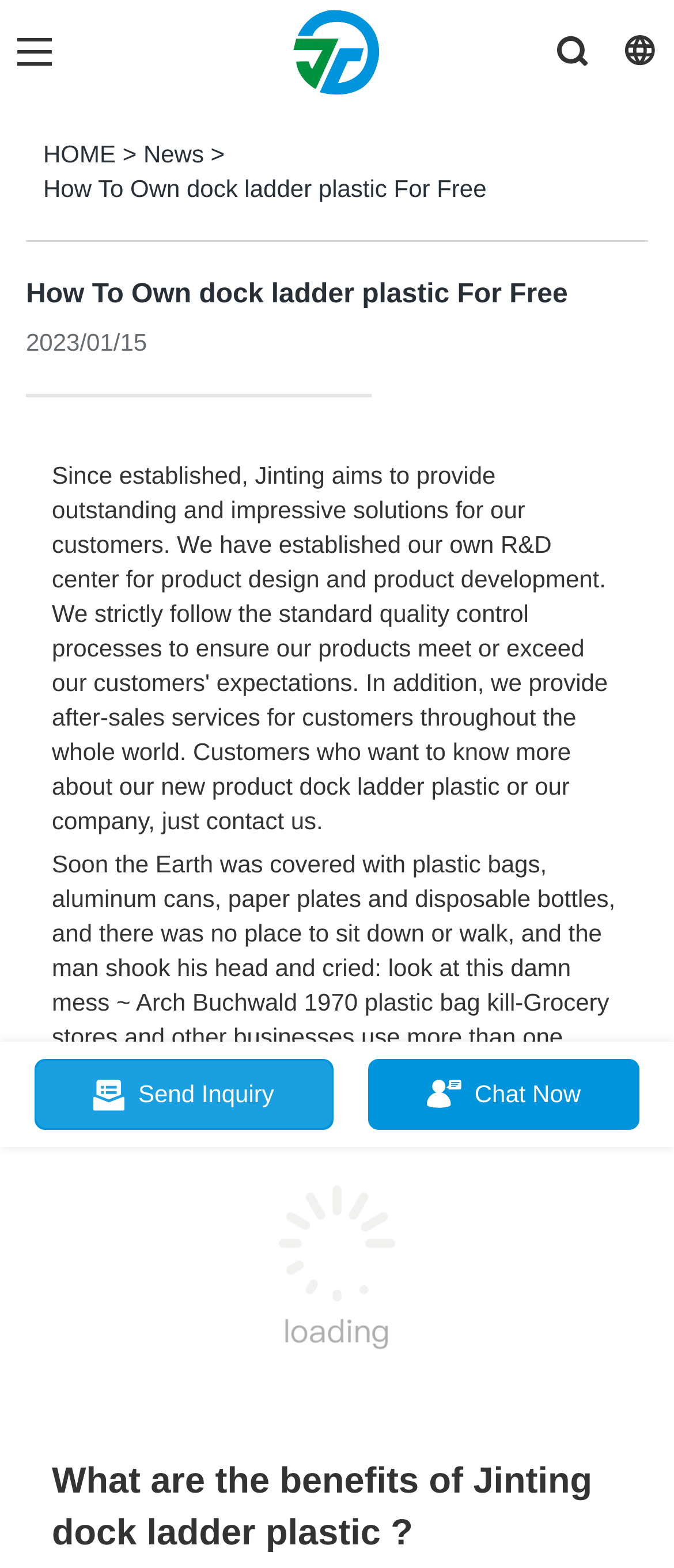Please give a concise answer to this question using a single word or phrase: 
How many links are in the top navigation menu?

3